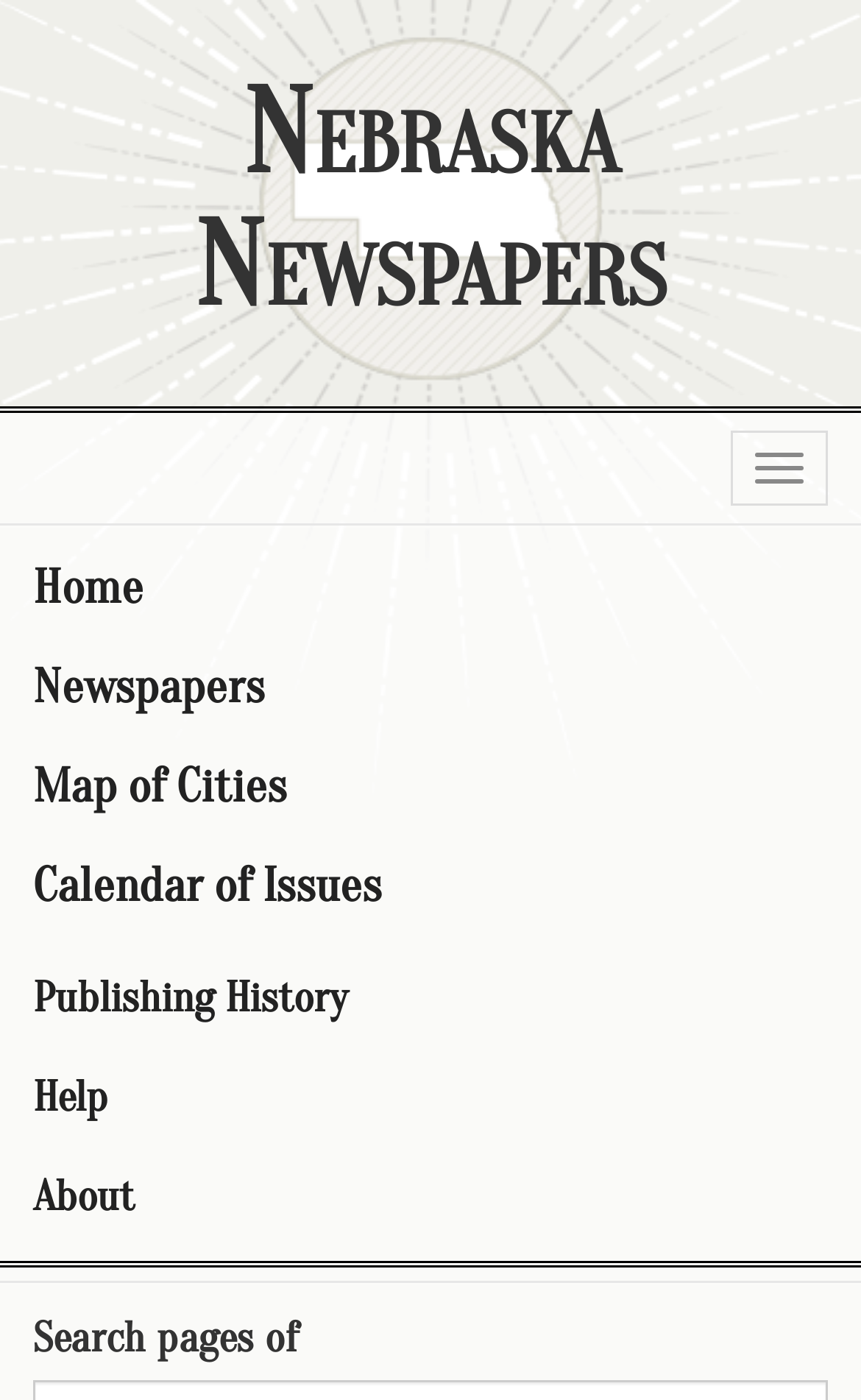Give a complete and precise description of the webpage's appearance.

The webpage is dedicated to Nebraska Newspapers, with a prominent heading "Nebraska Newspapers" at the top. Below the heading, there is a button to toggle navigation, which is not expanded by default. 

On the left side of the page, there is a vertical menu with 7 links: "Home", "Newspapers", "Map of Cities", "Calendar of Issues", "Publishing History", "Help", and "About". These links are stacked on top of each other, with "Home" at the top and "About" at the bottom.

At the bottom of the page, there is a search function, indicated by the text "Search pages of".